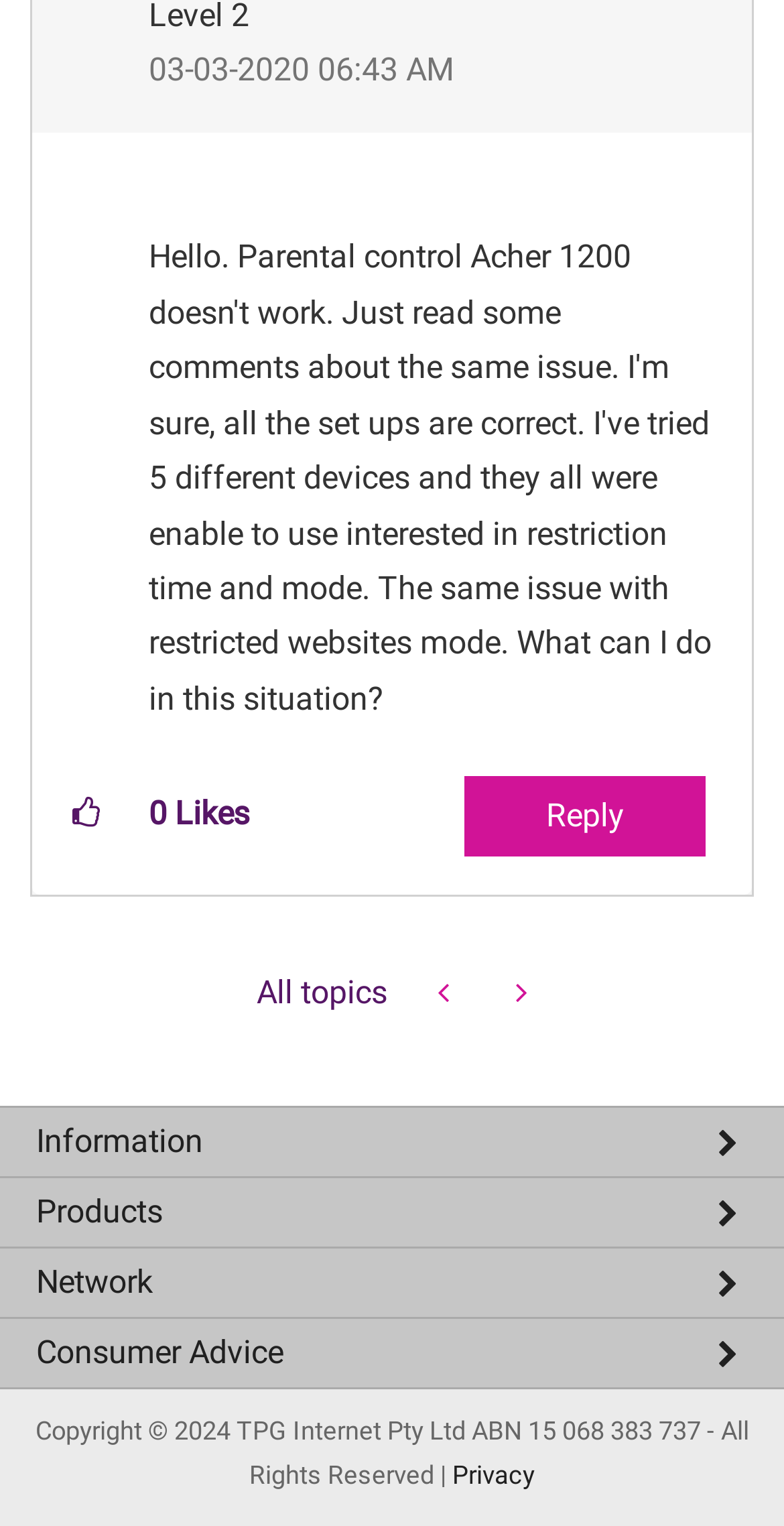What is the copyright information of the webpage?
Provide a concise answer using a single word or phrase based on the image.

Copyright © 2024 TPG Internet Pty Ltd ABN 15 068 383 737 - All Rights Reserved